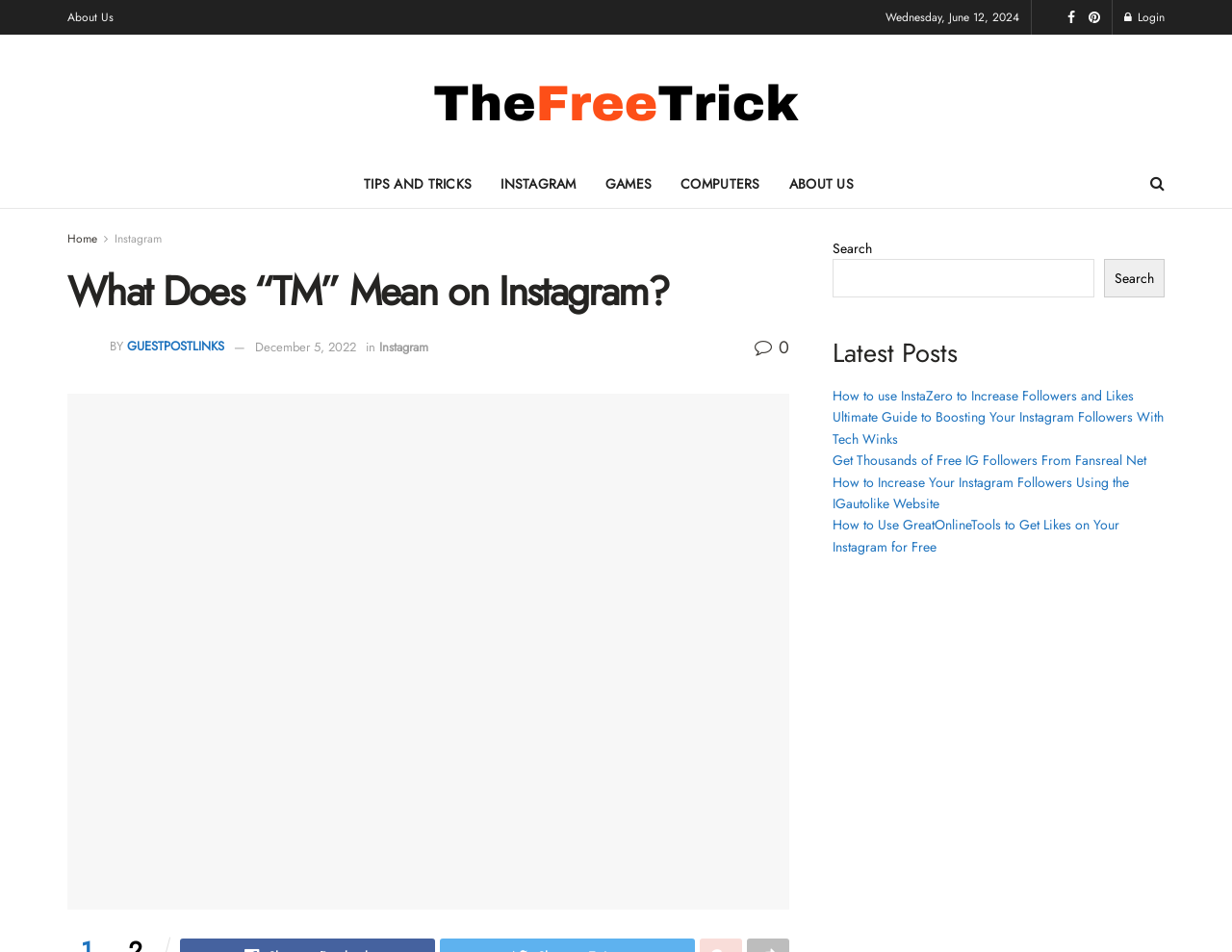Examine the image and give a thorough answer to the following question:
What is the date of the latest post?

I found the date of the latest post by looking at the top-right corner of the webpage, where it says 'Wednesday, June 12, 2024'.